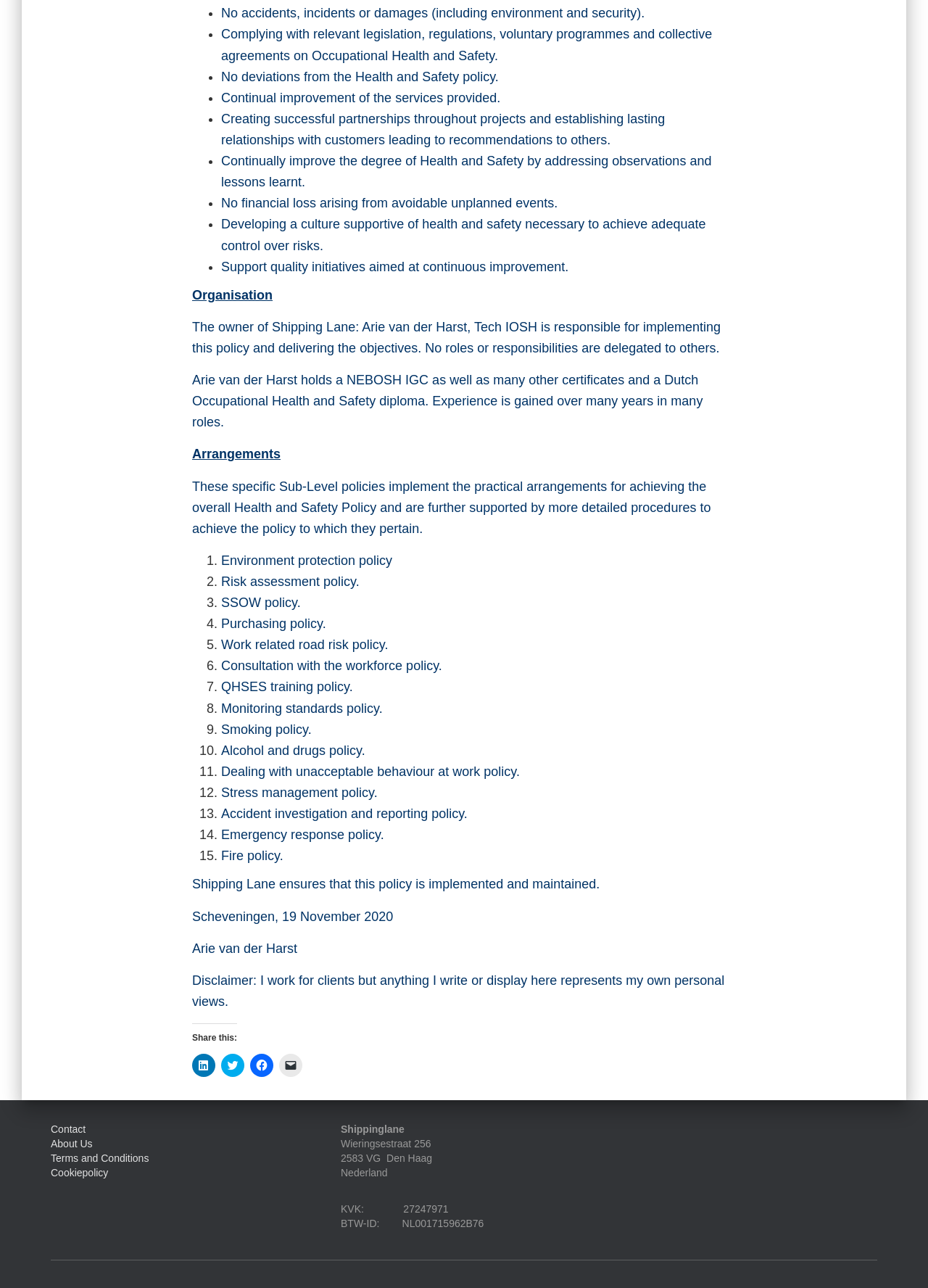Who is responsible for implementing this policy? Examine the screenshot and reply using just one word or a brief phrase.

Arie van der Harst